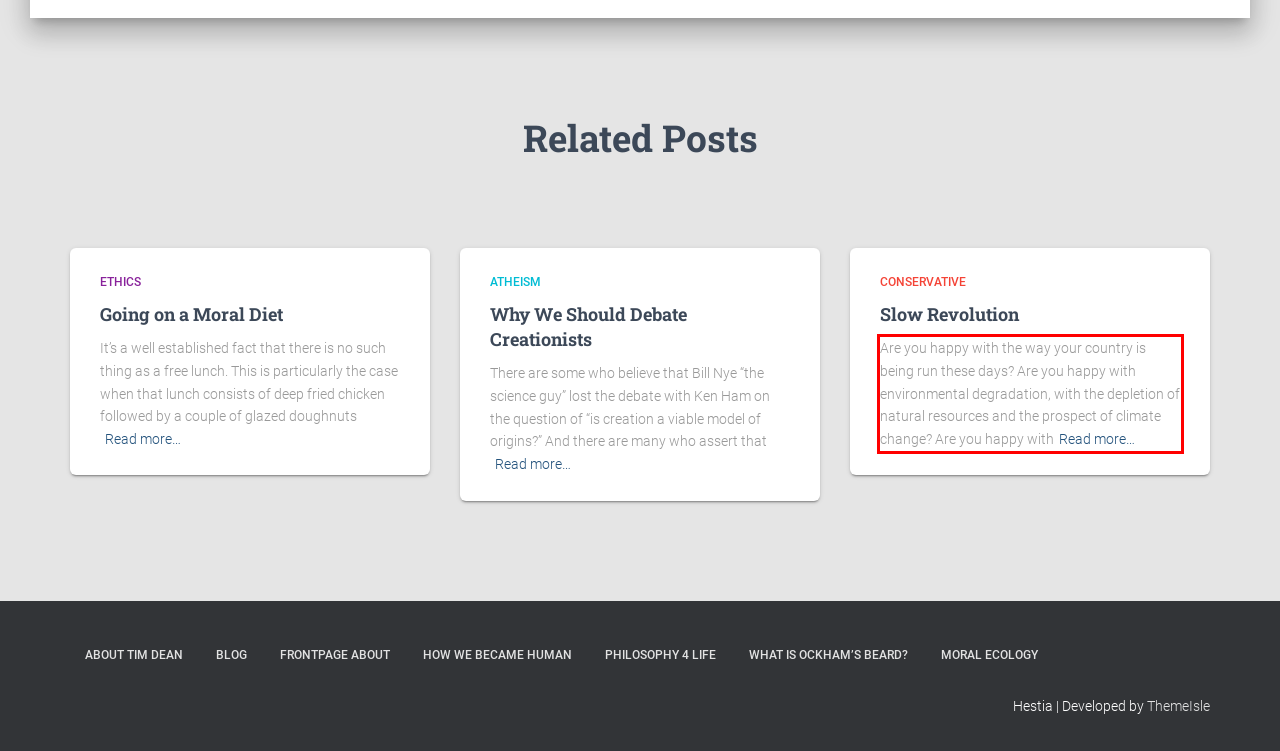You are given a screenshot with a red rectangle. Identify and extract the text within this red bounding box using OCR.

Are you happy with the way your country is being run these days? Are you happy with environmental degradation, with the depletion of natural resources and the prospect of climate change? Are you happy withRead more…